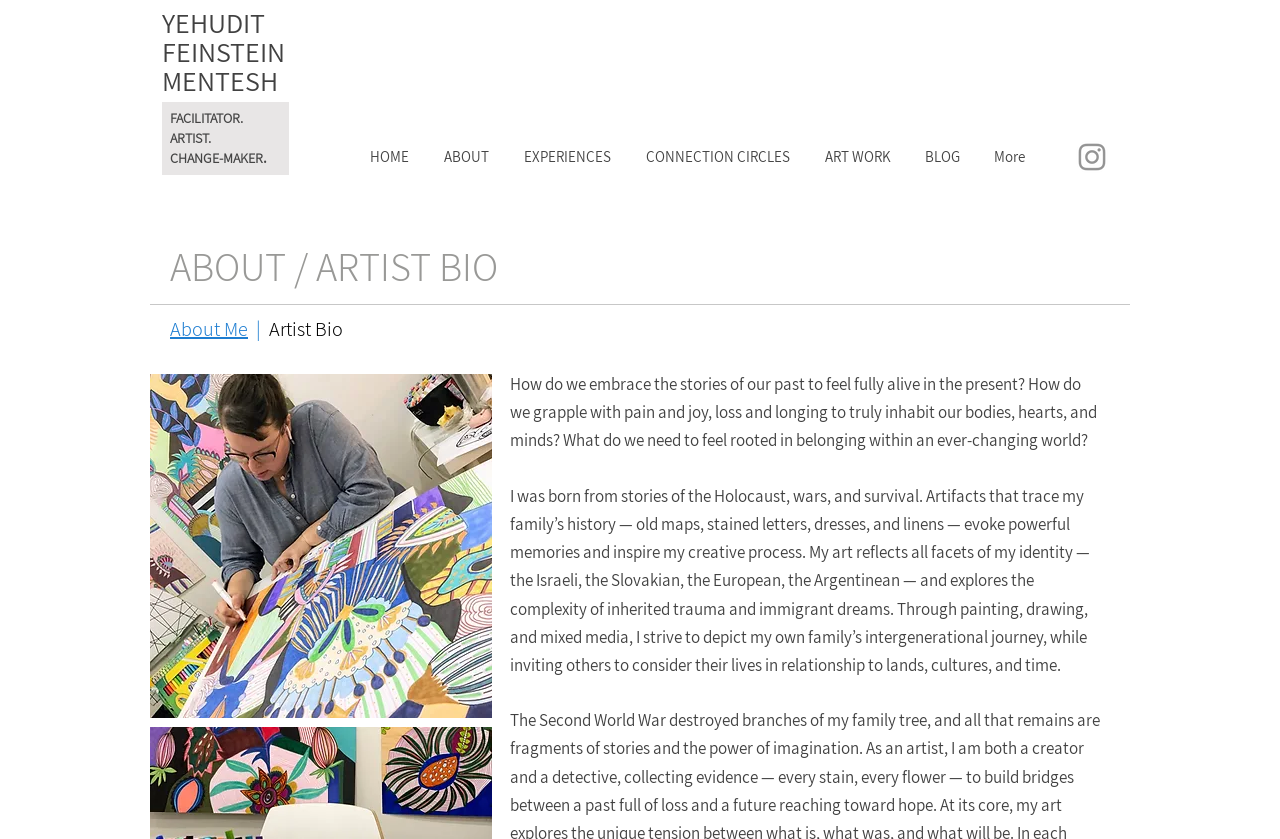Please locate the bounding box coordinates for the element that should be clicked to achieve the following instruction: "Check 'Instagram'". Ensure the coordinates are given as four float numbers between 0 and 1, i.e., [left, top, right, bottom].

[0.839, 0.166, 0.867, 0.209]